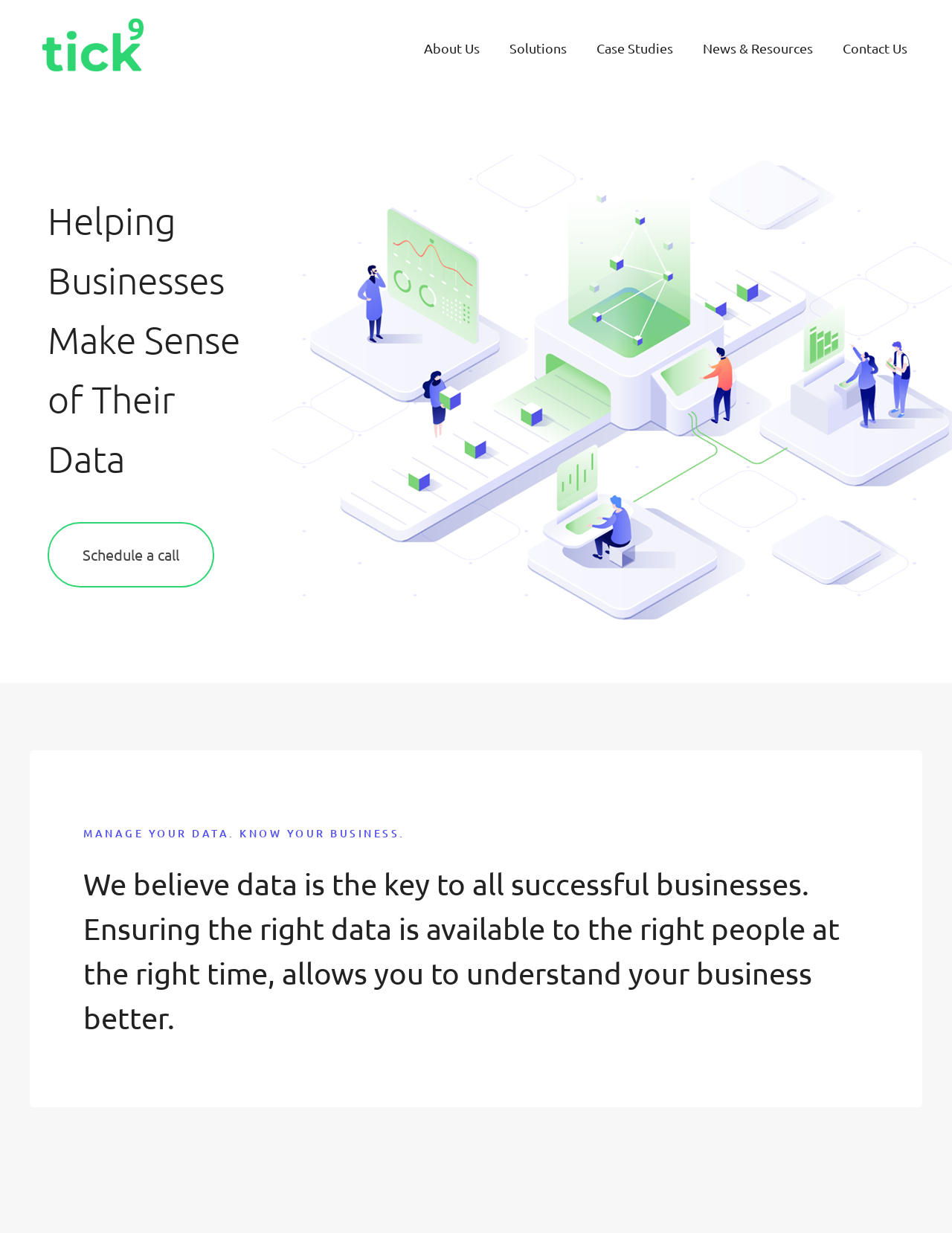Please determine the headline of the webpage and provide its content.

Helping Businesses
Make Sense of Their Data